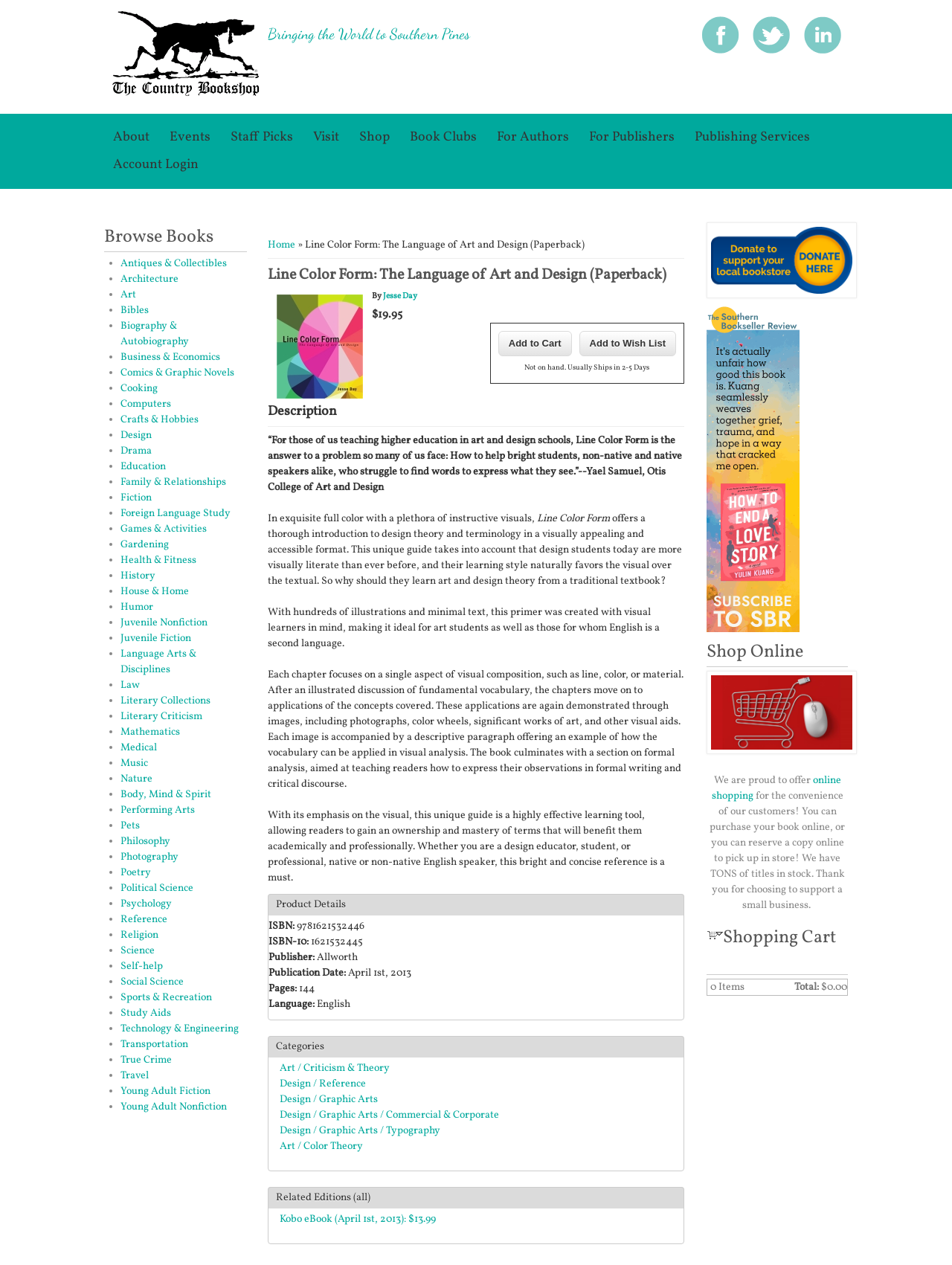Identify the webpage's primary heading and generate its text.

Bringing the World to Southern Pines